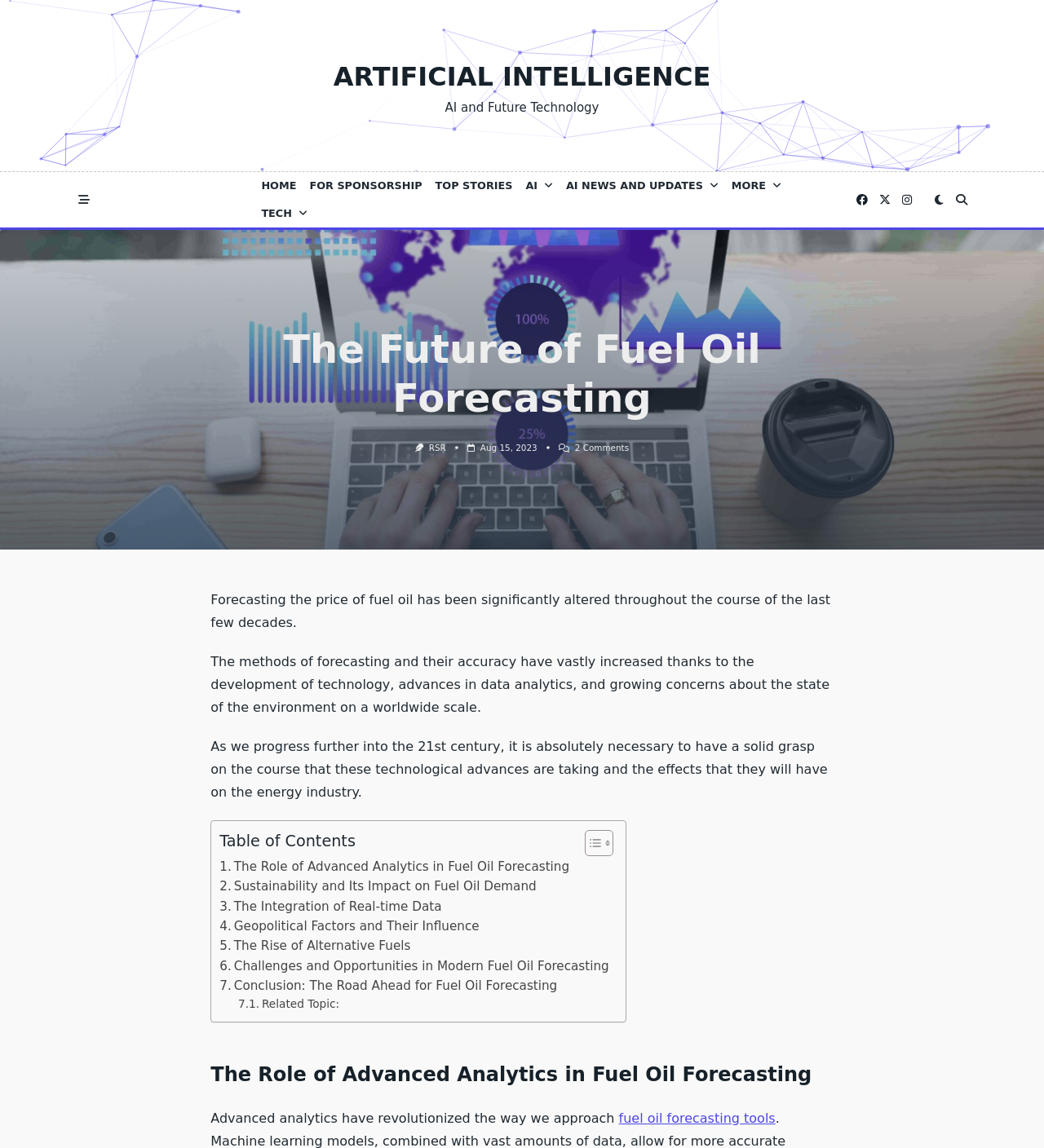Determine the main headline of the webpage and provide its text.

The Future of Fuel Oil Forecasting